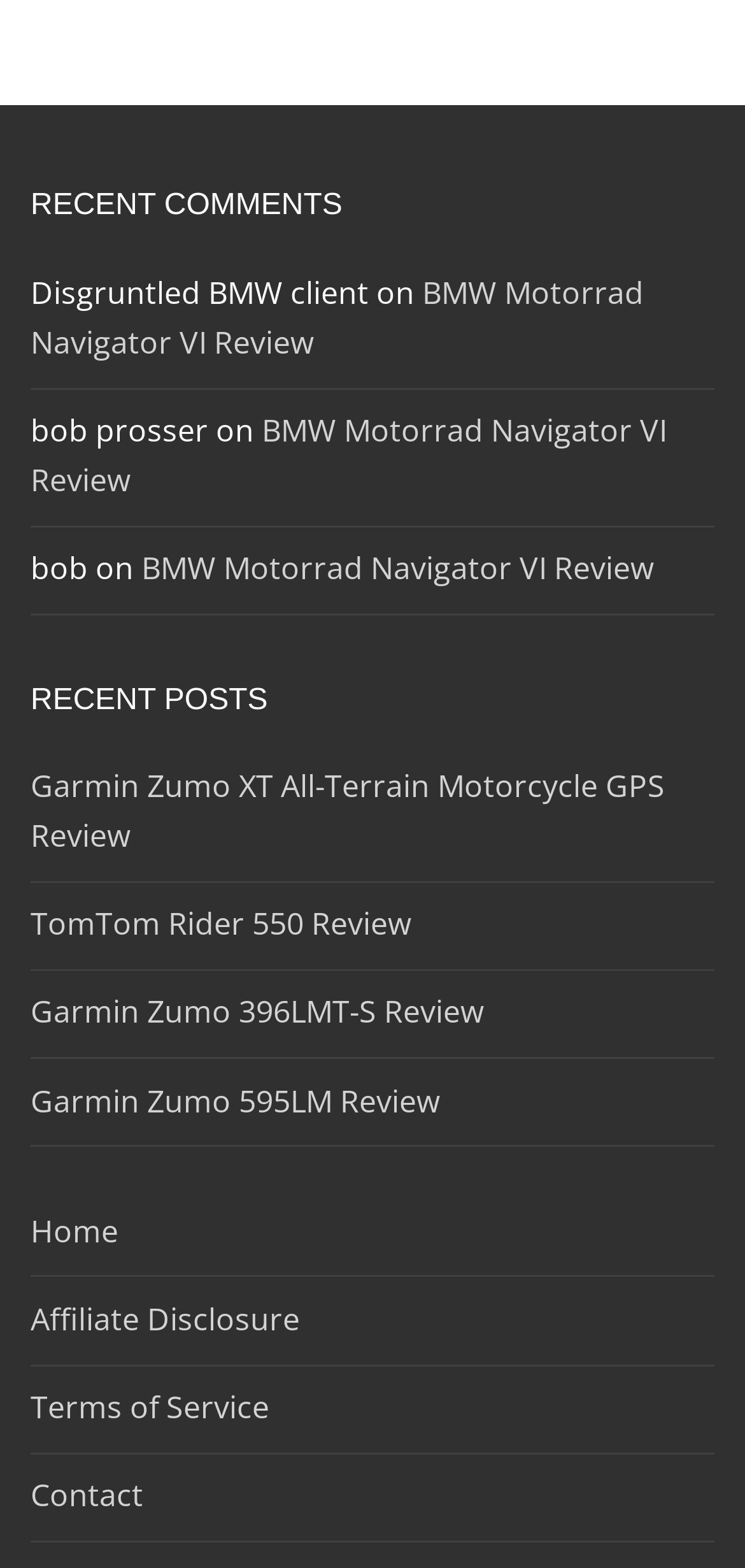Identify the coordinates of the bounding box for the element described below: "Home". Return the coordinates as four float numbers between 0 and 1: [left, top, right, bottom].

[0.041, 0.77, 0.959, 0.815]